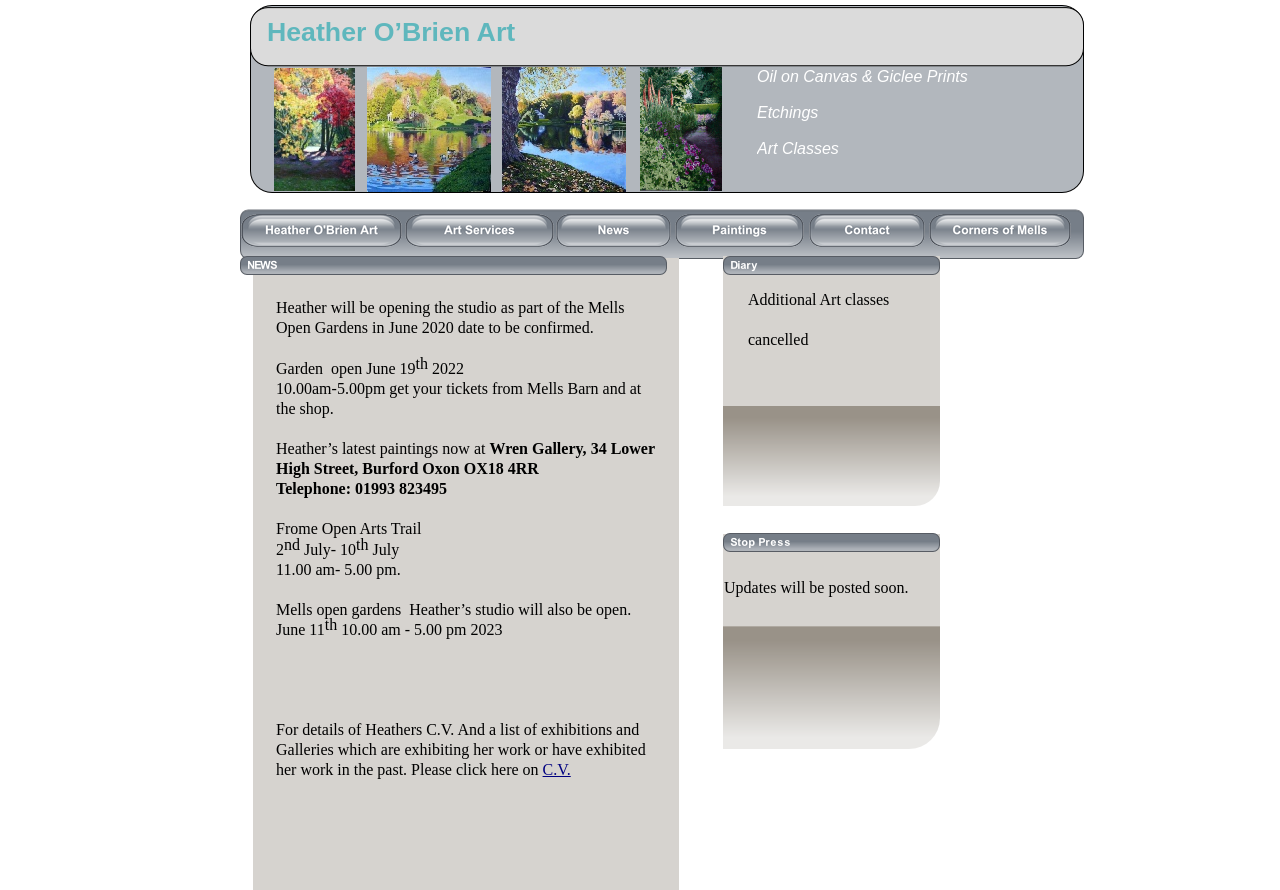Please find and report the bounding box coordinates of the element to click in order to perform the following action: "View Heather O'Brien's art classes". The coordinates should be expressed as four float numbers between 0 and 1, in the format [left, top, right, bottom].

[0.591, 0.157, 0.655, 0.176]